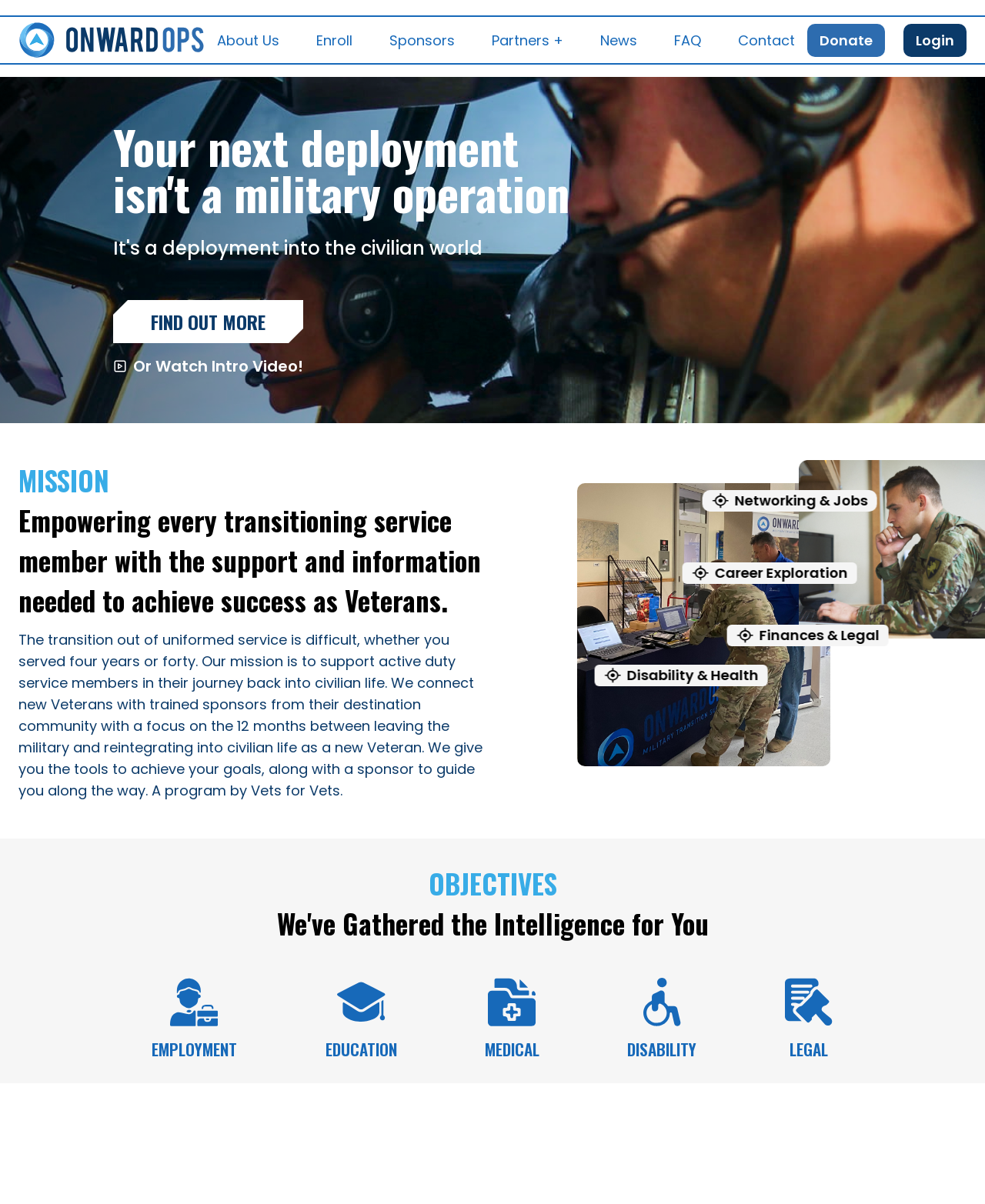Pinpoint the bounding box coordinates of the clickable area necessary to execute the following instruction: "Click the 'About Us' link". The coordinates should be given as four float numbers between 0 and 1, namely [left, top, right, bottom].

[0.22, 0.025, 0.284, 0.041]